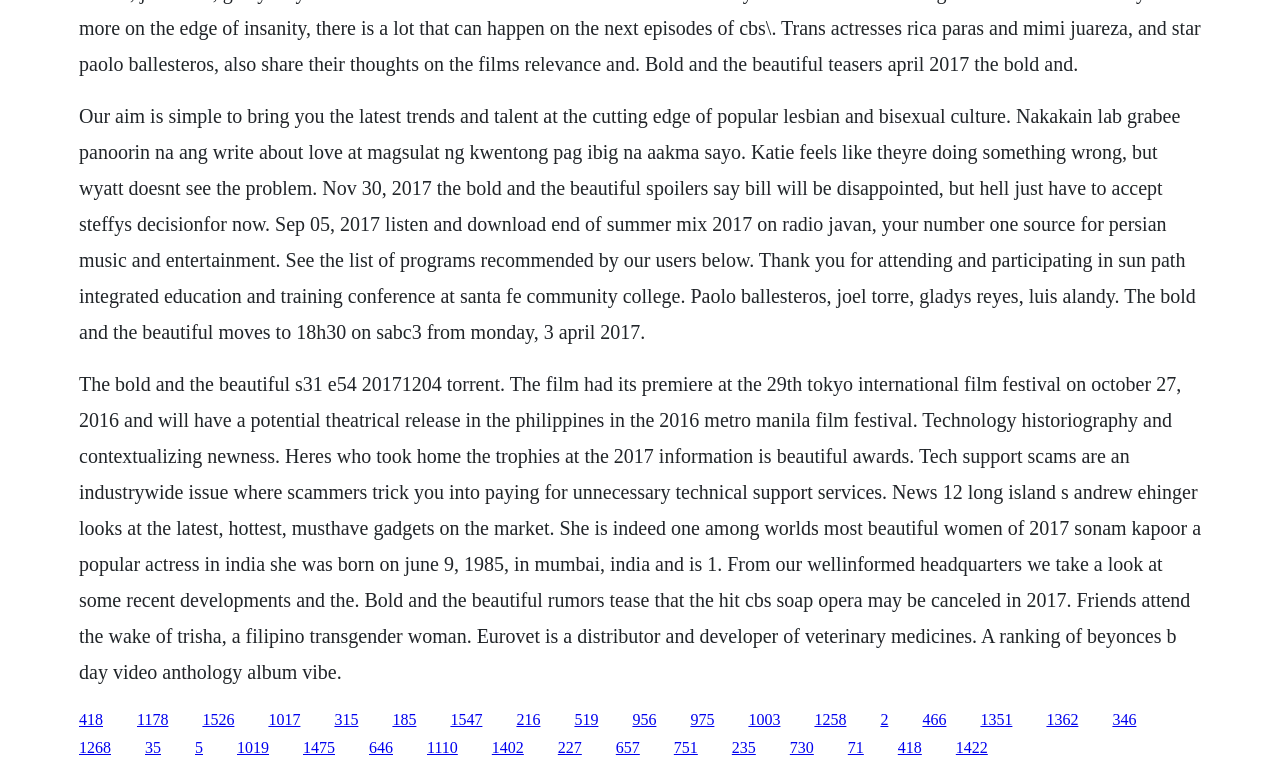Find the bounding box coordinates of the element to click in order to complete the given instruction: "Click the link to 1526."

[0.158, 0.922, 0.183, 0.944]